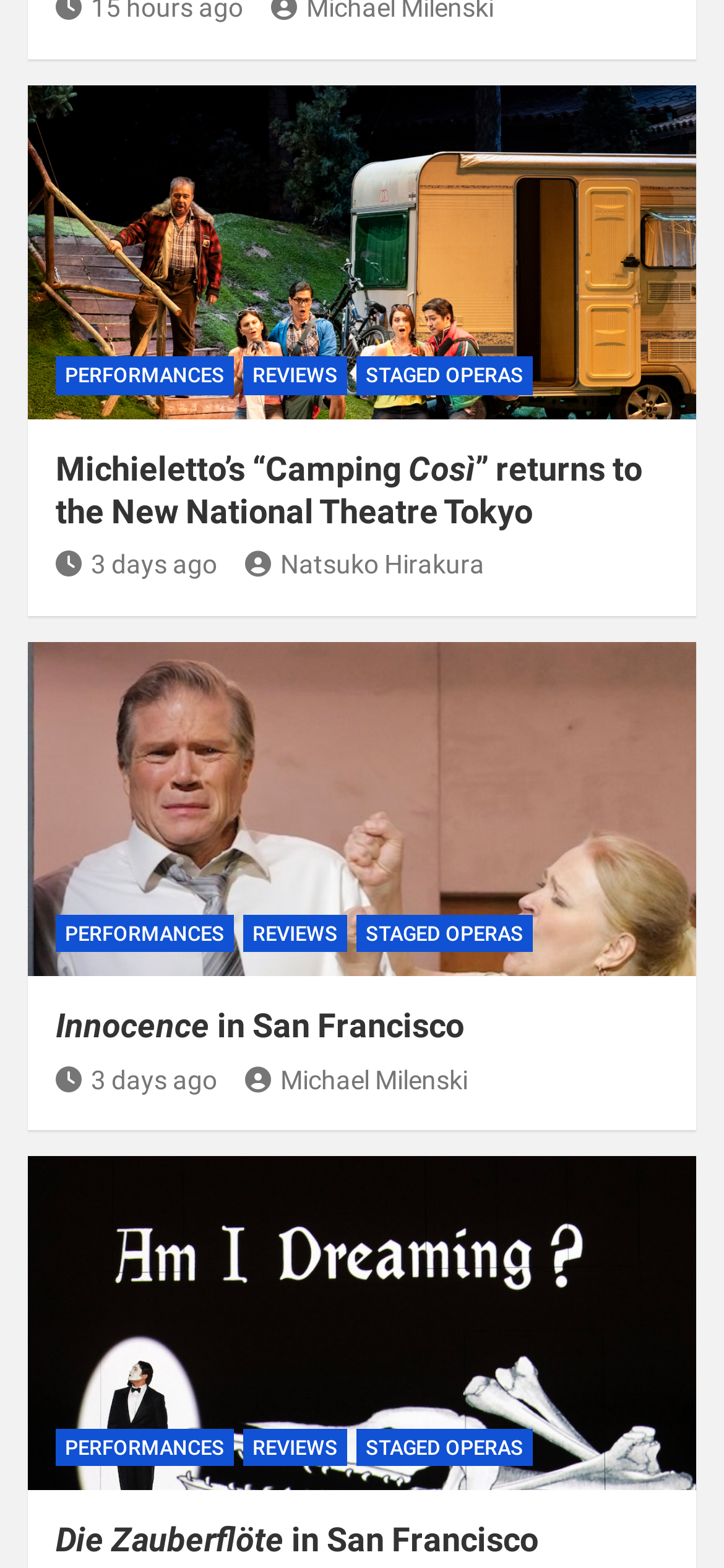Who is the author of the second news article?
Please give a detailed and elaborate answer to the question based on the image.

I found a link with the text ' Michael Milenski' below the heading 'Innocence in San Francisco', which suggests that Michael Milenski is the author of the second news article.